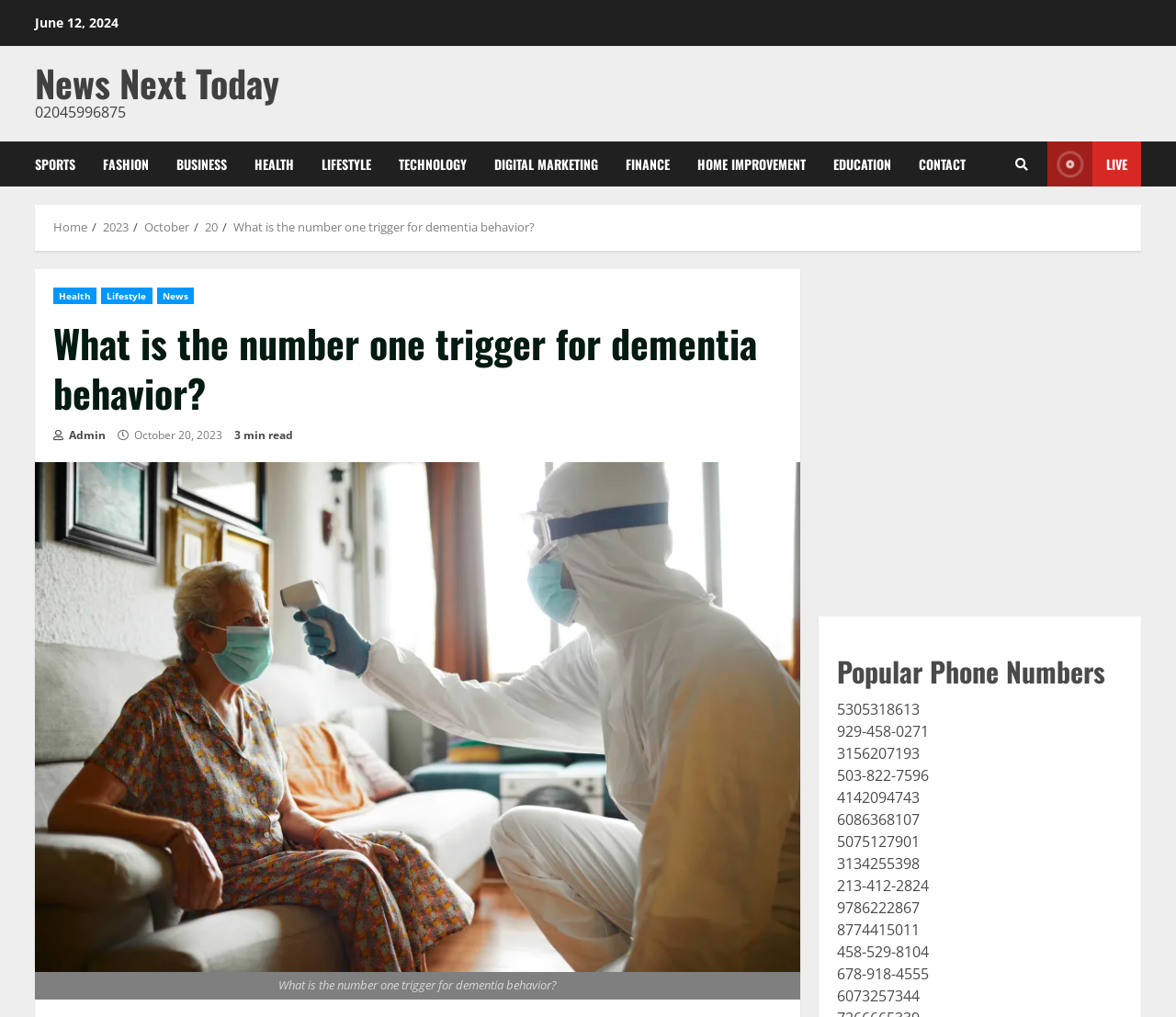Please identify the bounding box coordinates of the element's region that needs to be clicked to fulfill the following instruction: "Continue reading the article". The bounding box coordinates should consist of four float numbers between 0 and 1, i.e., [left, top, right, bottom].

None